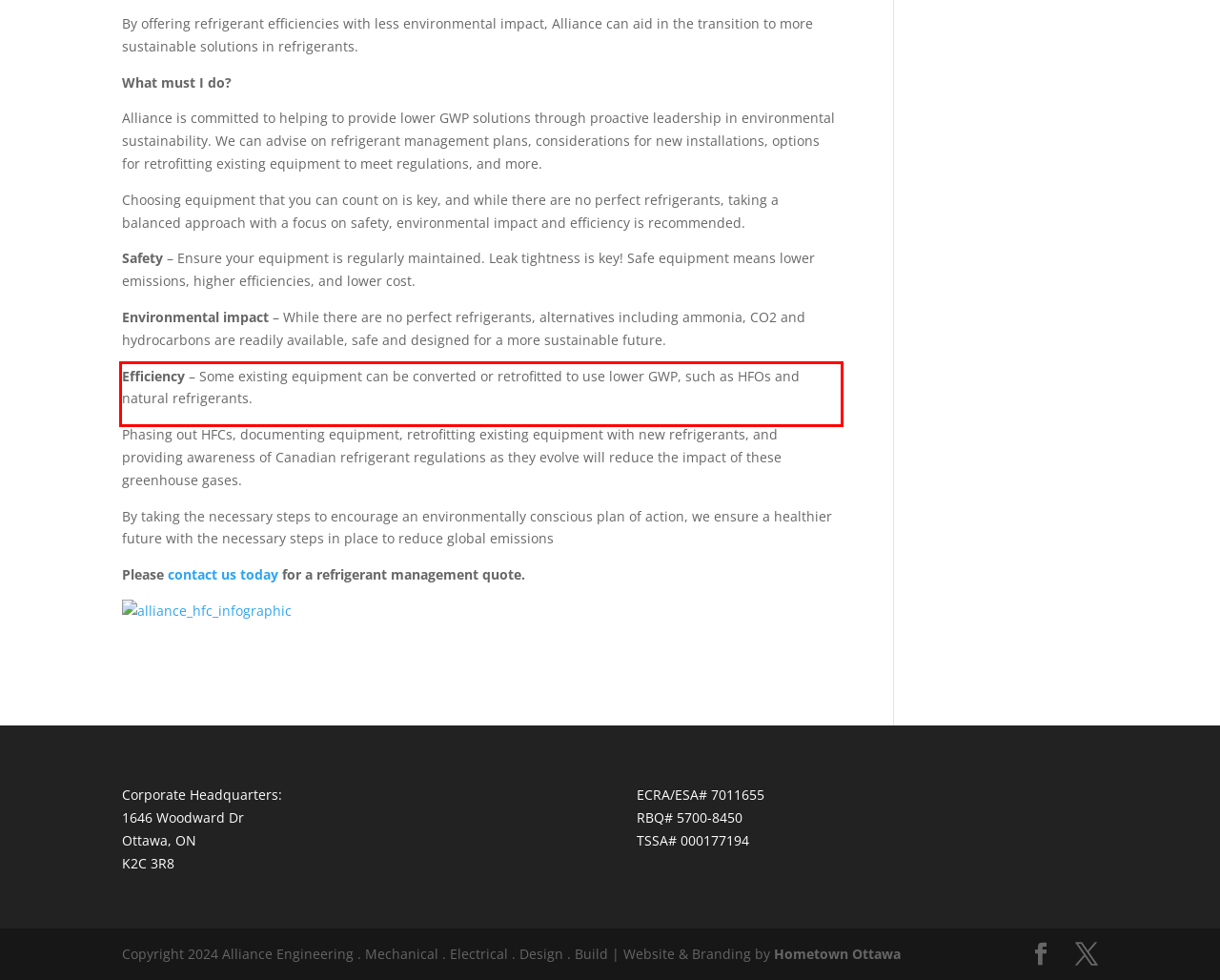Using the provided screenshot of a webpage, recognize the text inside the red rectangle bounding box by performing OCR.

Efficiency – Some existing equipment can be converted or retrofitted to use lower GWP, such as HFOs and natural refrigerants.